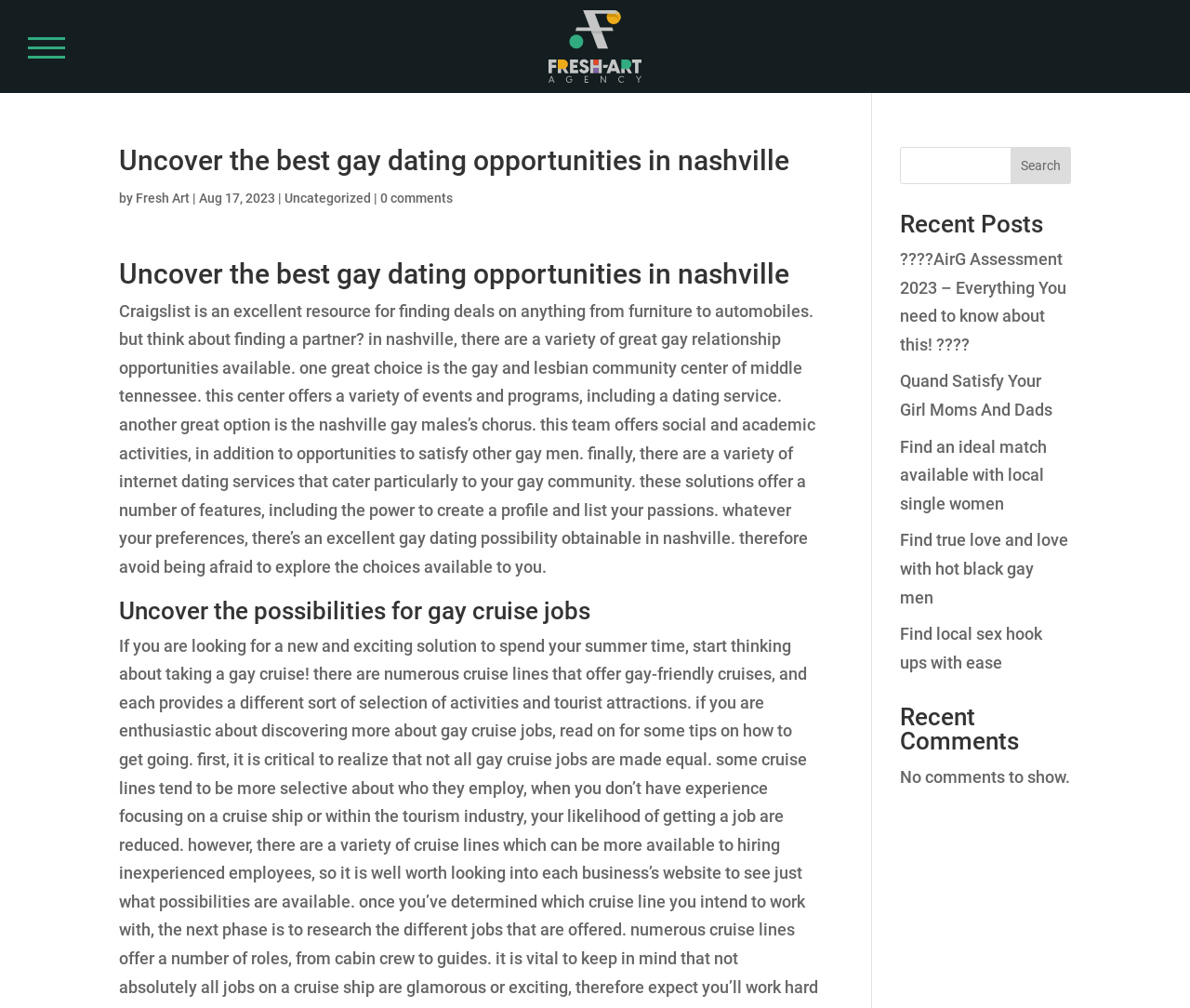Please locate the UI element described by "Uncategorized" and provide its bounding box coordinates.

[0.239, 0.189, 0.312, 0.204]